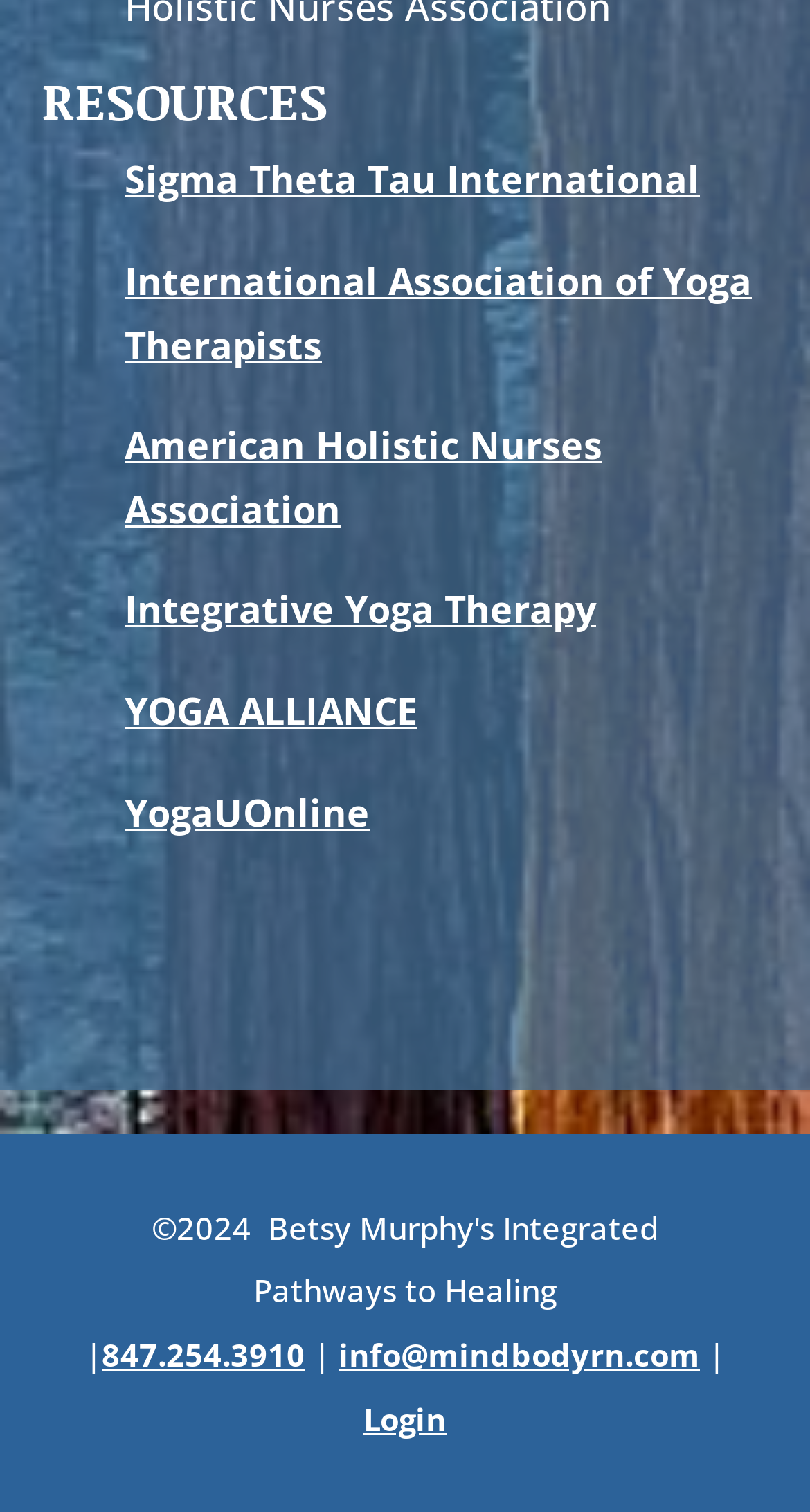Locate the bounding box coordinates of the item that should be clicked to fulfill the instruction: "visit Sigma Theta Tau International".

[0.154, 0.102, 0.864, 0.135]